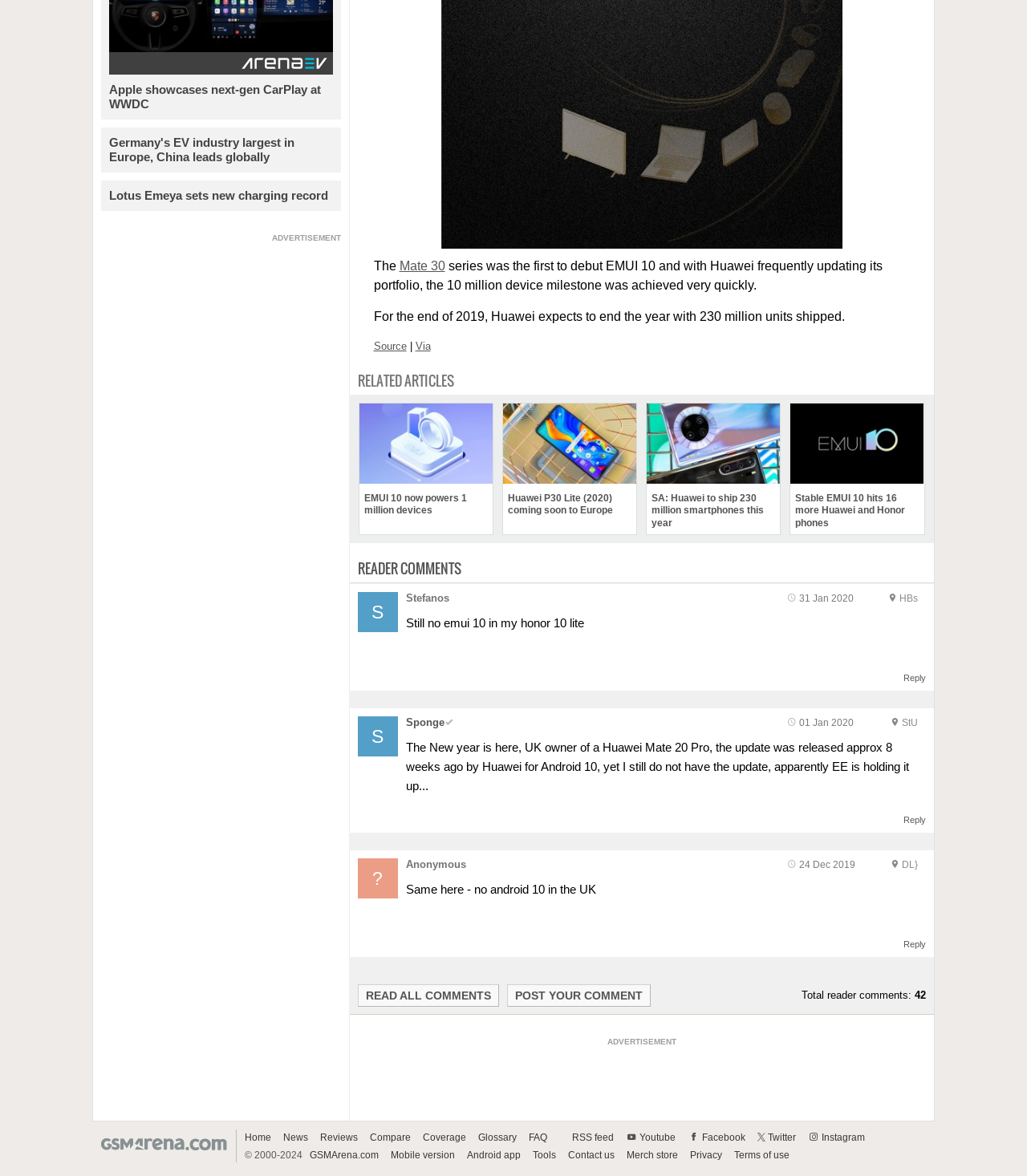Locate the bounding box coordinates of the region to be clicked to comply with the following instruction: "Post your own comment". The coordinates must be four float numbers between 0 and 1, in the form [left, top, right, bottom].

[0.493, 0.837, 0.633, 0.856]